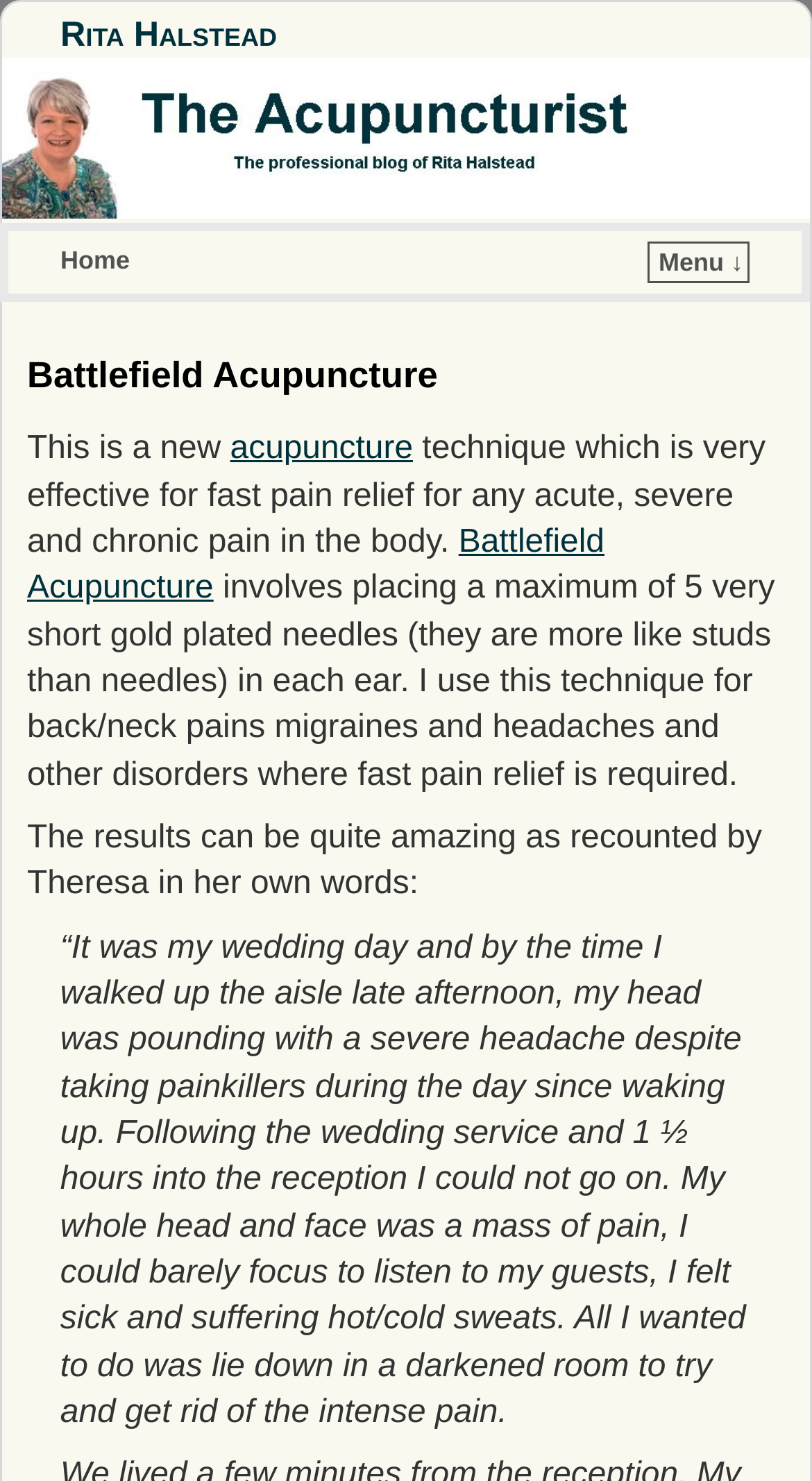Consider the image and give a detailed and elaborate answer to the question: 
How many needles are used in Battlefield Acupuncture?

According to the webpage, Battlefield Acupuncture involves placing a maximum of 5 very short gold plated needles in each ear.